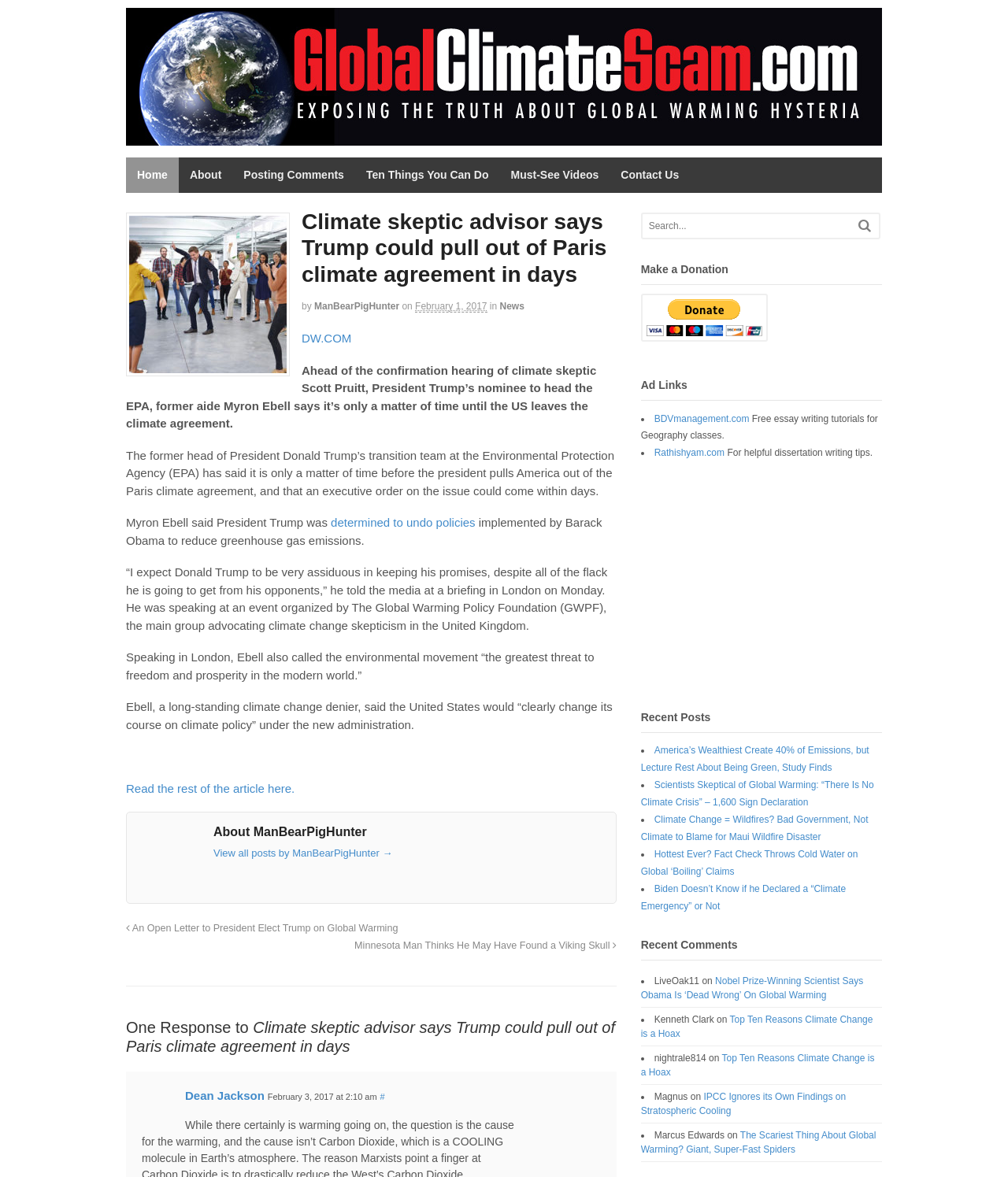Identify the bounding box coordinates for the element you need to click to achieve the following task: "Read the rest of the article". Provide the bounding box coordinates as four float numbers between 0 and 1, in the form [left, top, right, bottom].

[0.125, 0.664, 0.292, 0.675]